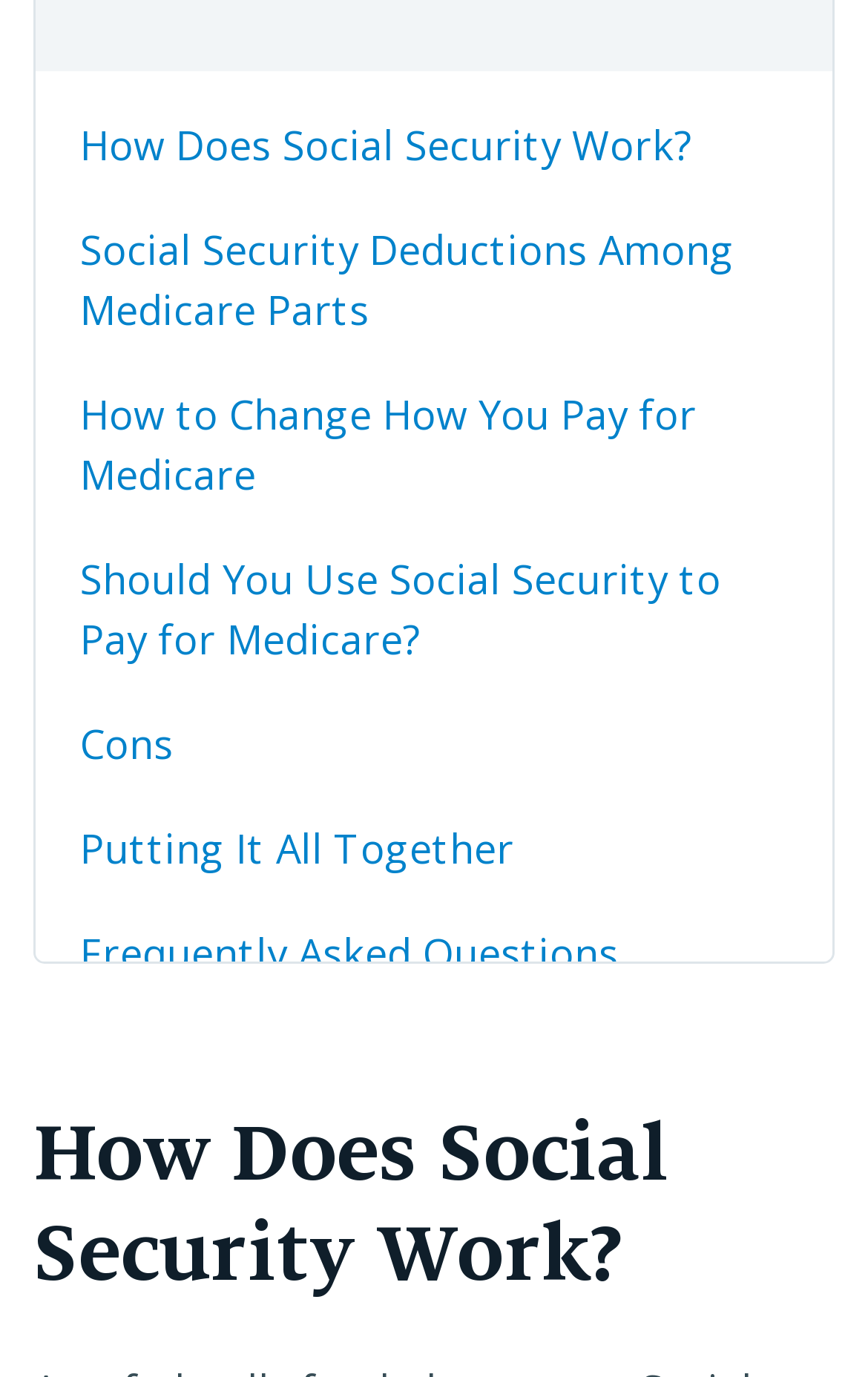Given the element description "How Does Social Security Work?" in the screenshot, predict the bounding box coordinates of that UI element.

[0.067, 0.085, 0.933, 0.161]